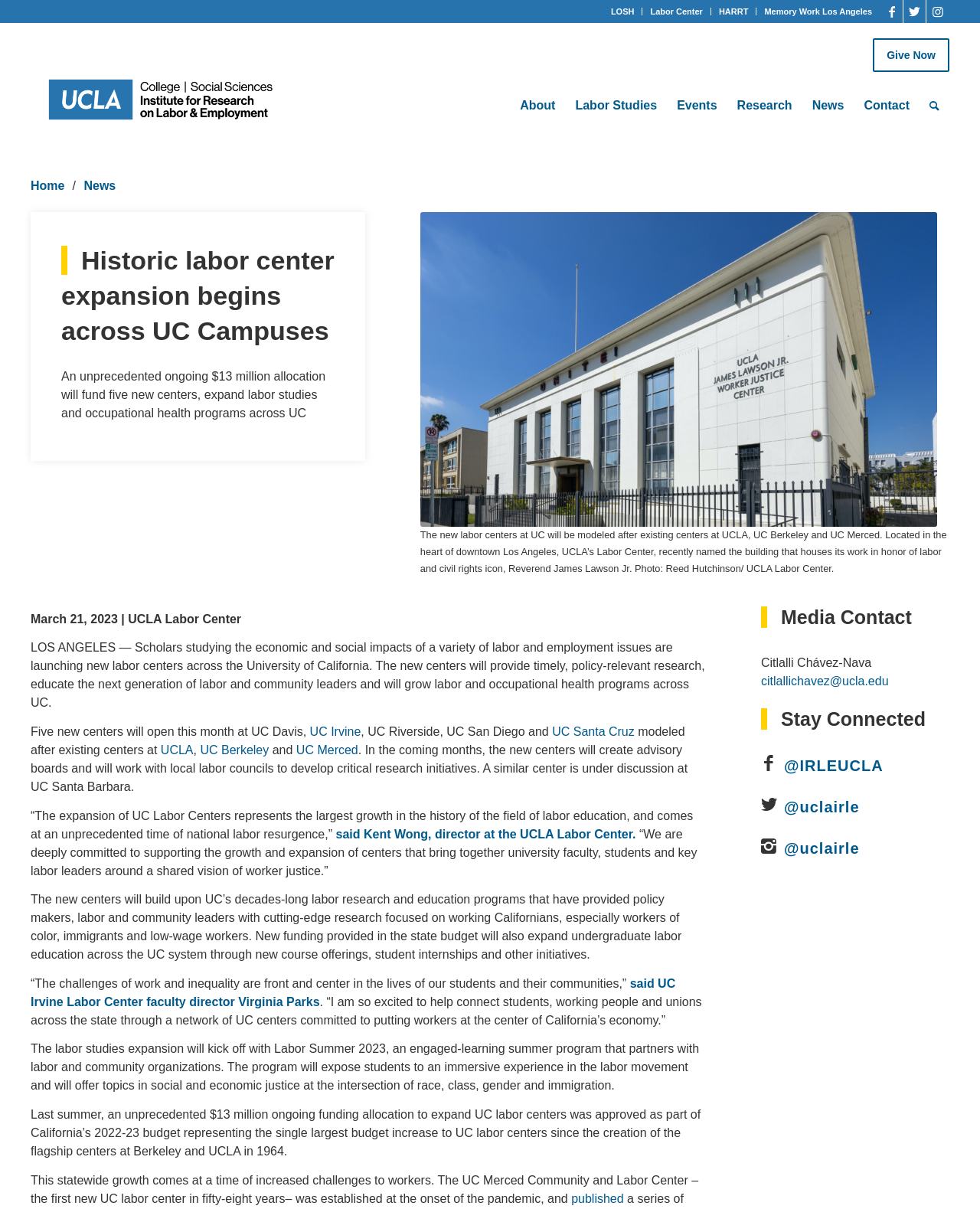Can you specify the bounding box coordinates for the region that should be clicked to fulfill this instruction: "Click on the 'Give Now' button".

[0.891, 0.032, 0.969, 0.06]